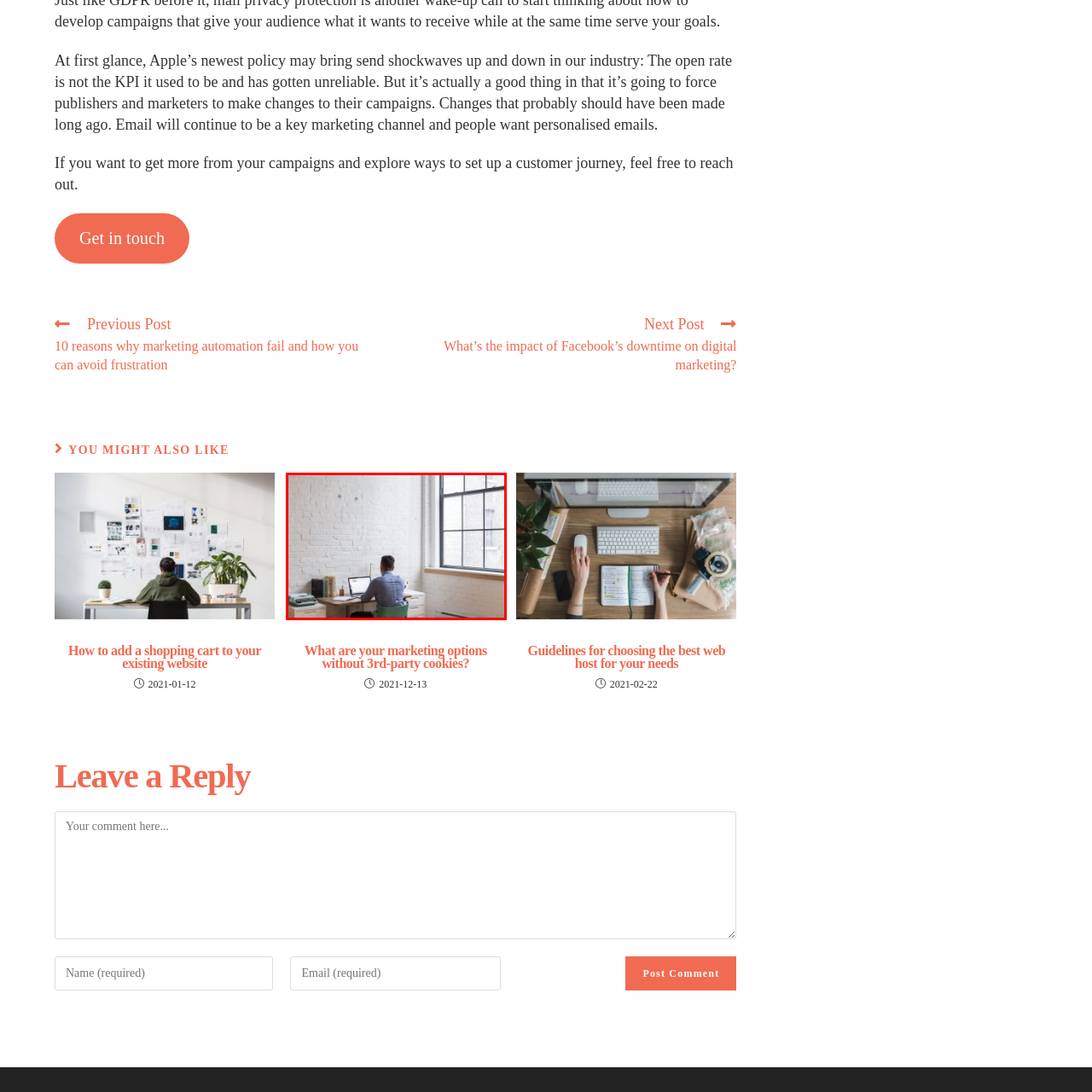Is the workspace well-lit?
Inspect the image within the red bounding box and answer concisely using one word or a short phrase.

Yes